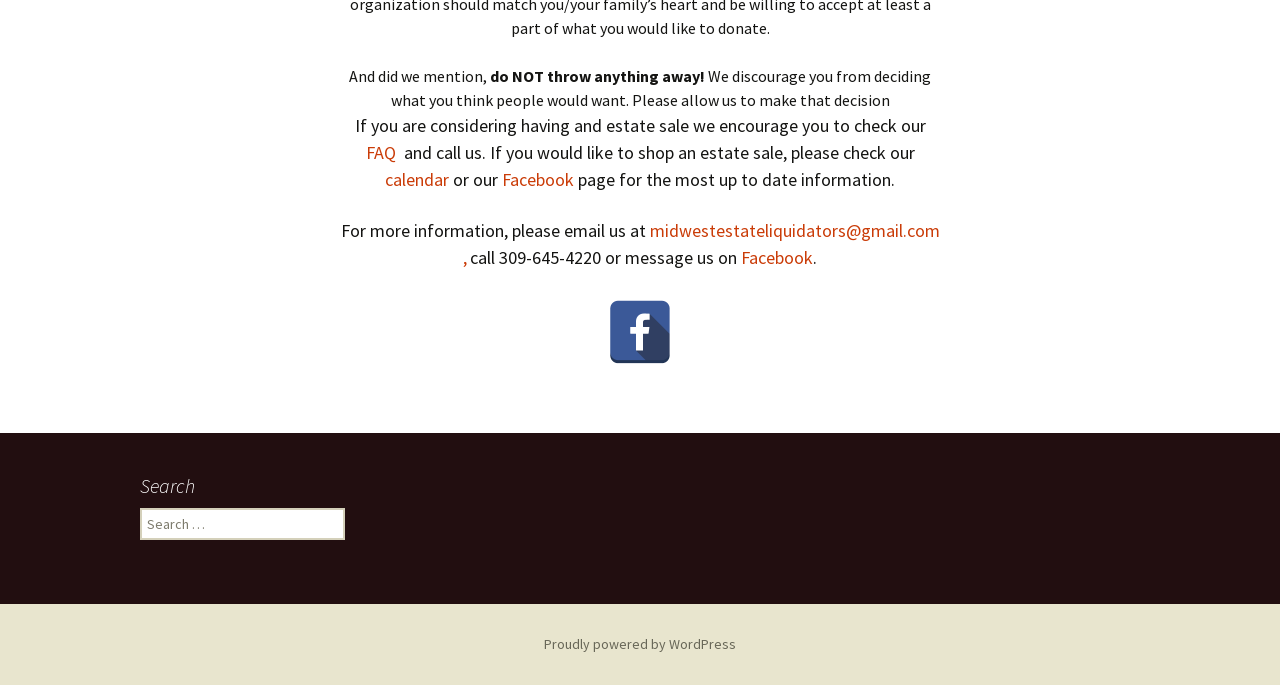Locate the bounding box coordinates of the element you need to click to accomplish the task described by this instruction: "search".

[0.109, 0.742, 0.27, 0.789]